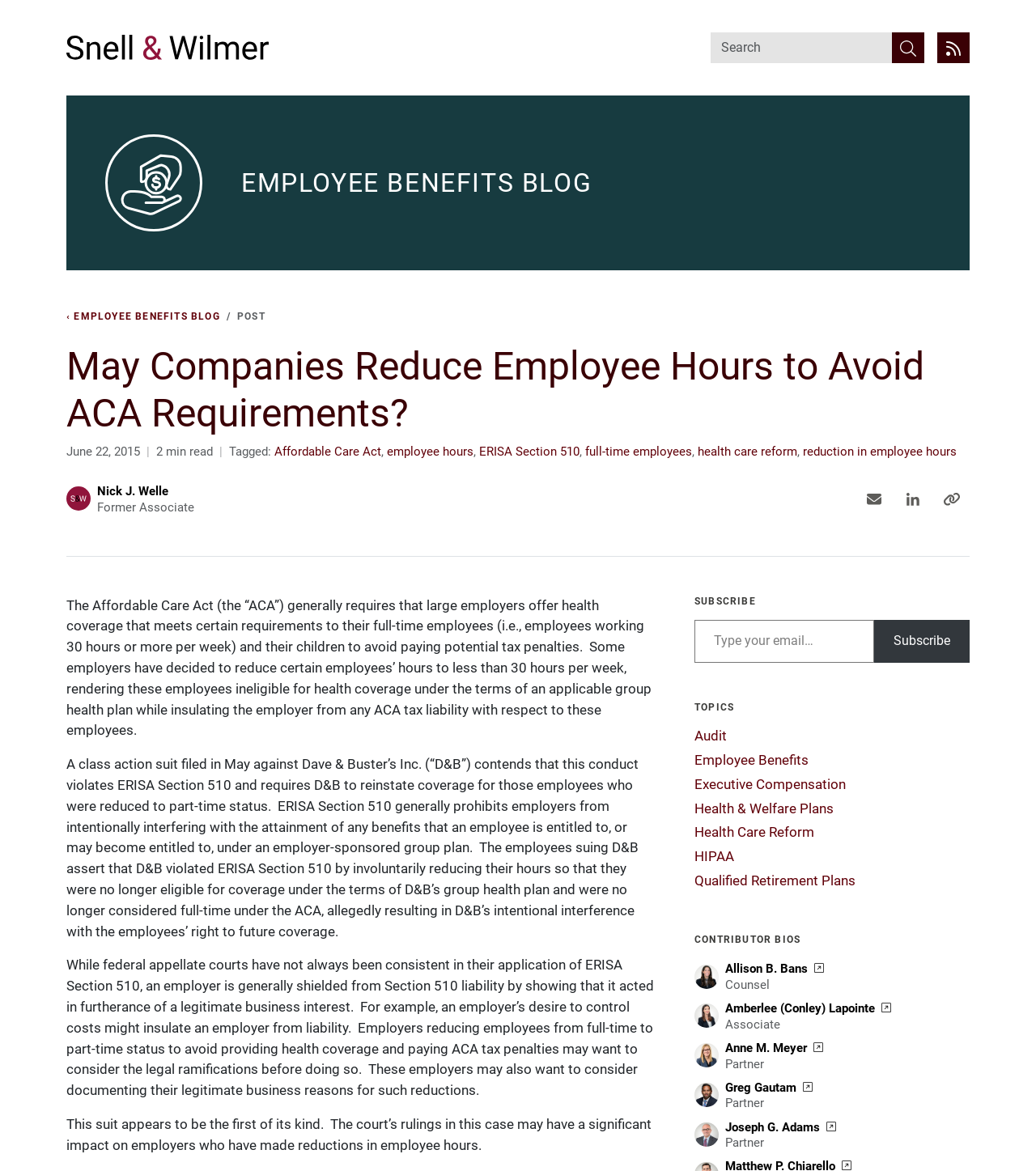Determine the bounding box coordinates of the region that needs to be clicked to achieve the task: "Subscribe to the blog".

[0.844, 0.529, 0.936, 0.566]